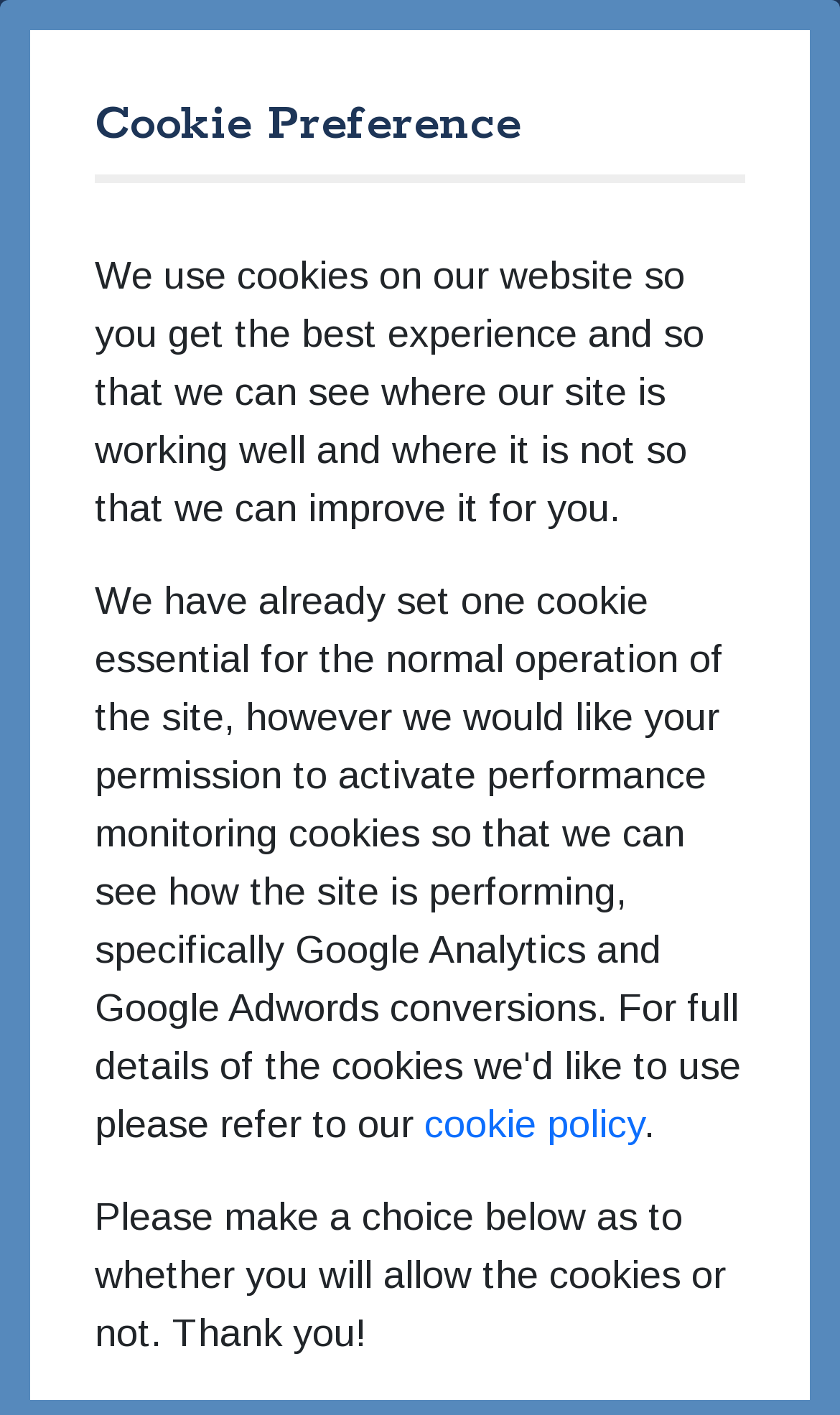From the details in the image, provide a thorough response to the question: What is the company name on the top left?

By looking at the top left corner of the webpage, I see an image and a link with the text 'Purnells', which suggests that it is the company name.